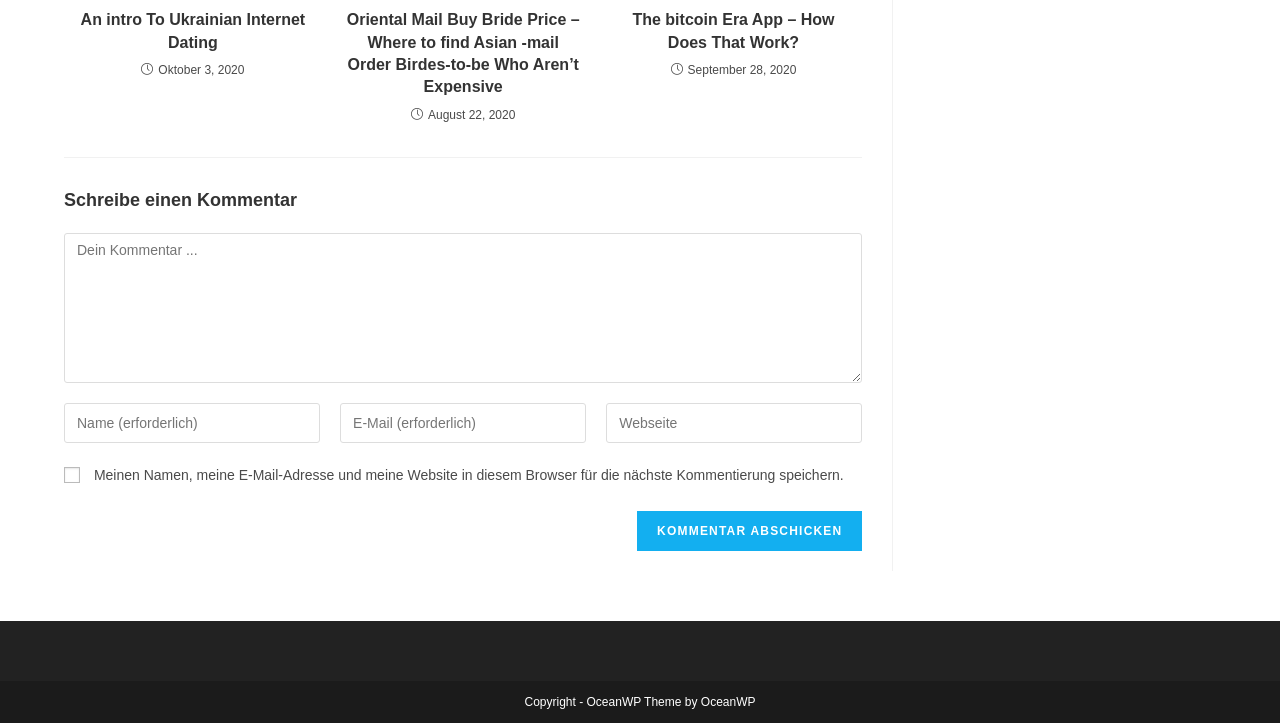Determine the bounding box coordinates of the clickable element to achieve the following action: 'Contact the OU'. Provide the coordinates as four float values between 0 and 1, formatted as [left, top, right, bottom].

None